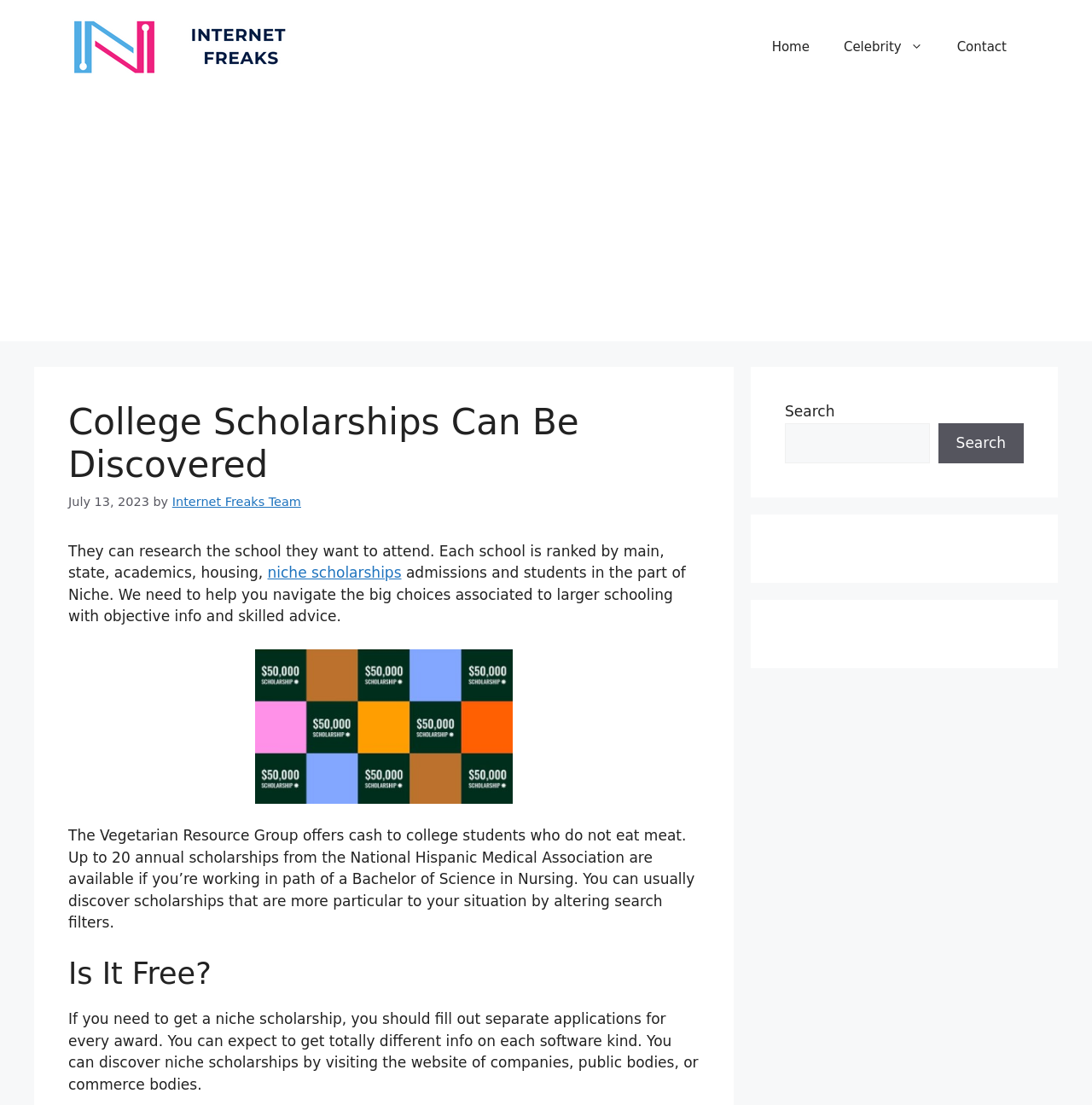For the following element description, predict the bounding box coordinates in the format (top-left x, top-left y, bottom-right x, bottom-right y). All values should be floating point numbers between 0 and 1. Description: alt="Internet Freaks"

[0.062, 0.034, 0.336, 0.049]